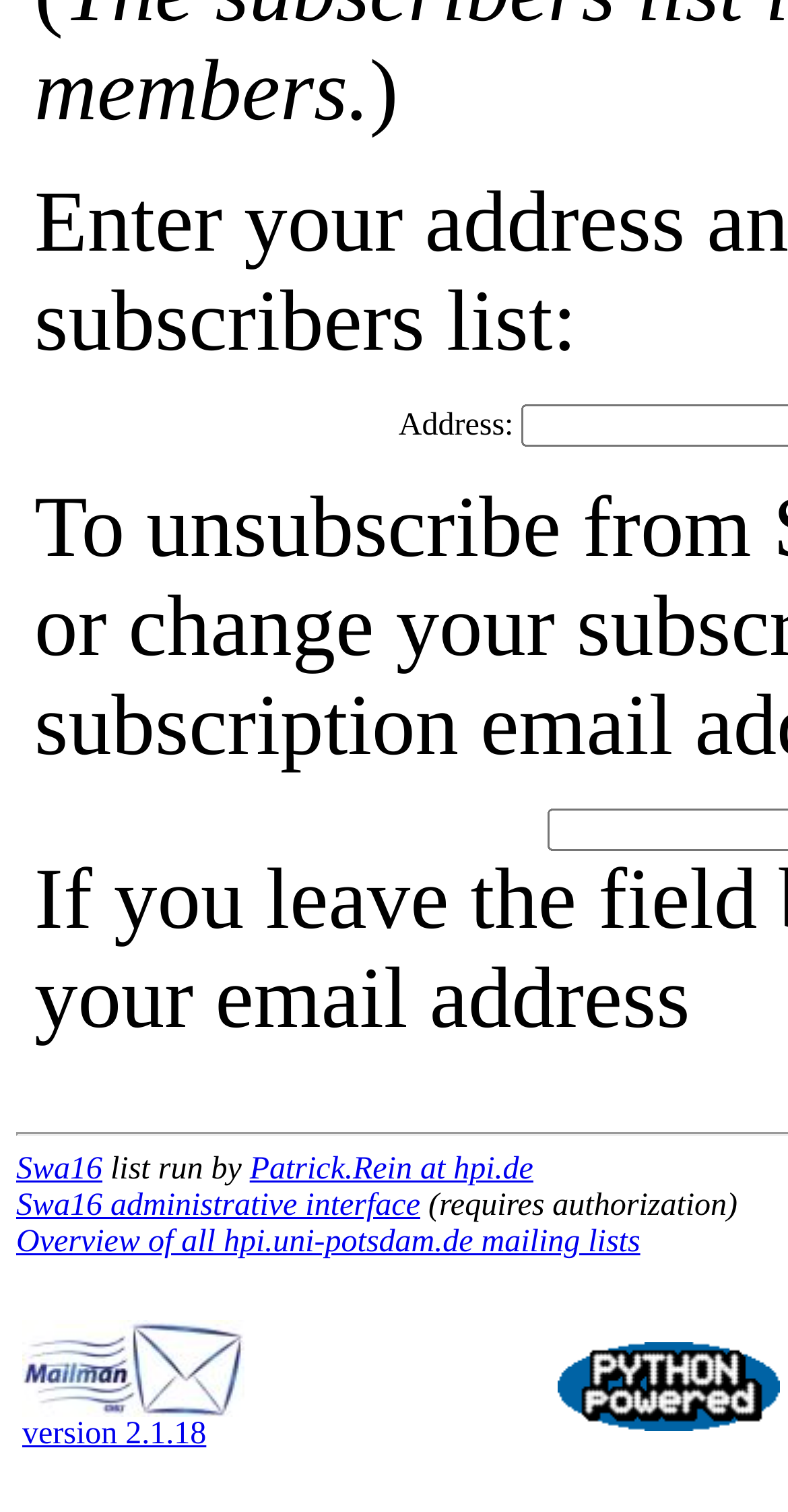Determine the bounding box coordinates for the UI element described. Format the coordinates as (top-left x, top-left y, bottom-right x, bottom-right y) and ensure all values are between 0 and 1. Element description: Swa16

[0.021, 0.762, 0.13, 0.785]